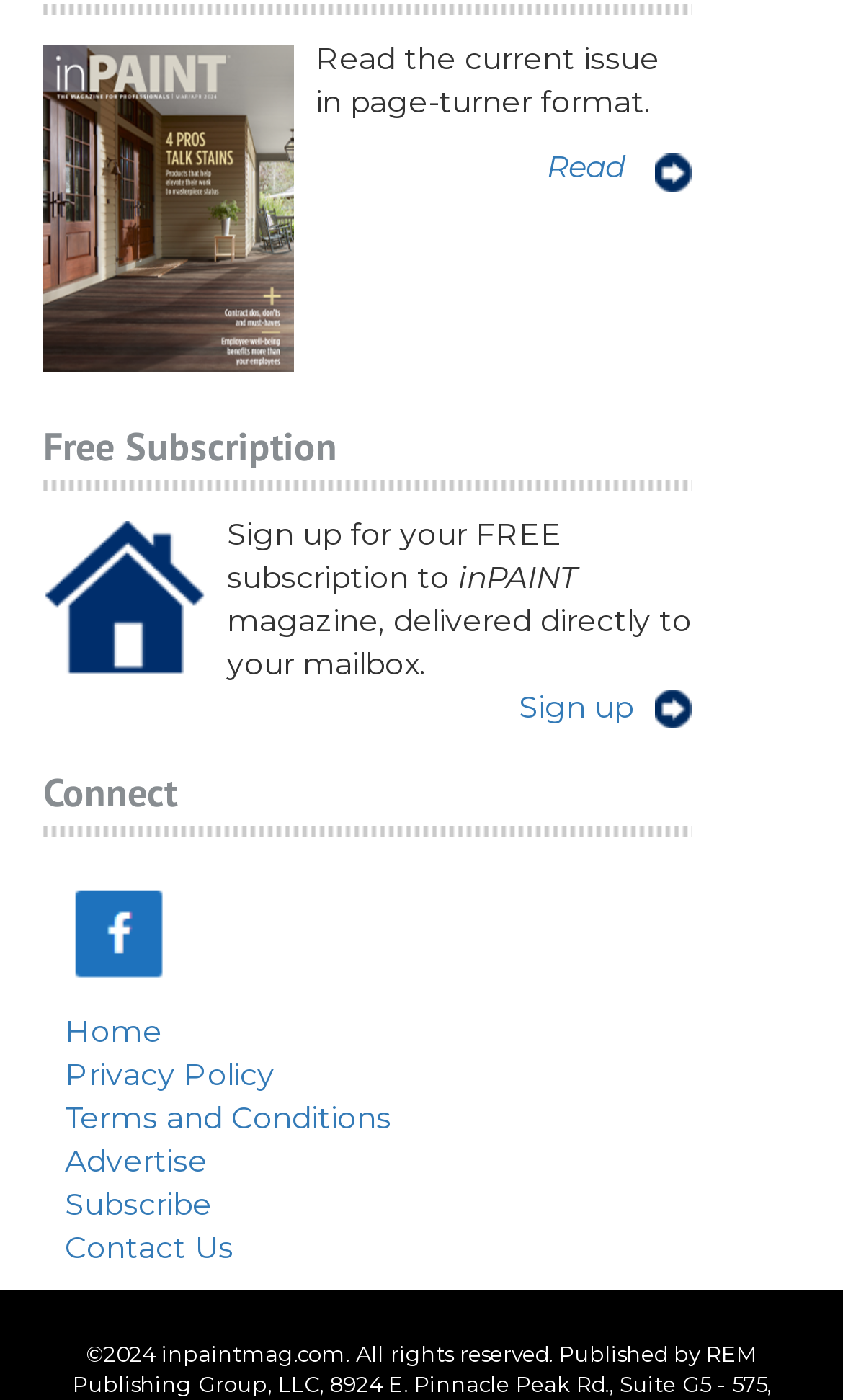Can you show the bounding box coordinates of the region to click on to complete the task described in the instruction: "Read the current issue"?

[0.649, 0.105, 0.741, 0.133]